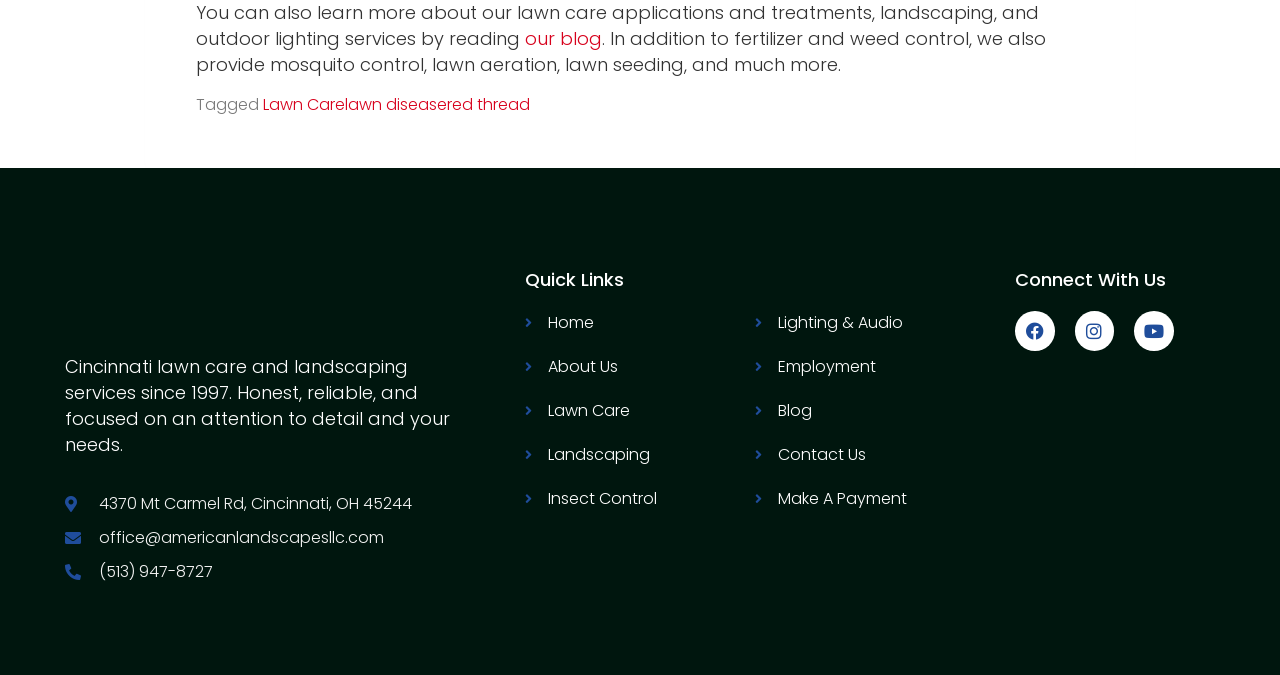Show the bounding box coordinates for the HTML element described as: "Instagram".

[0.84, 0.461, 0.87, 0.519]